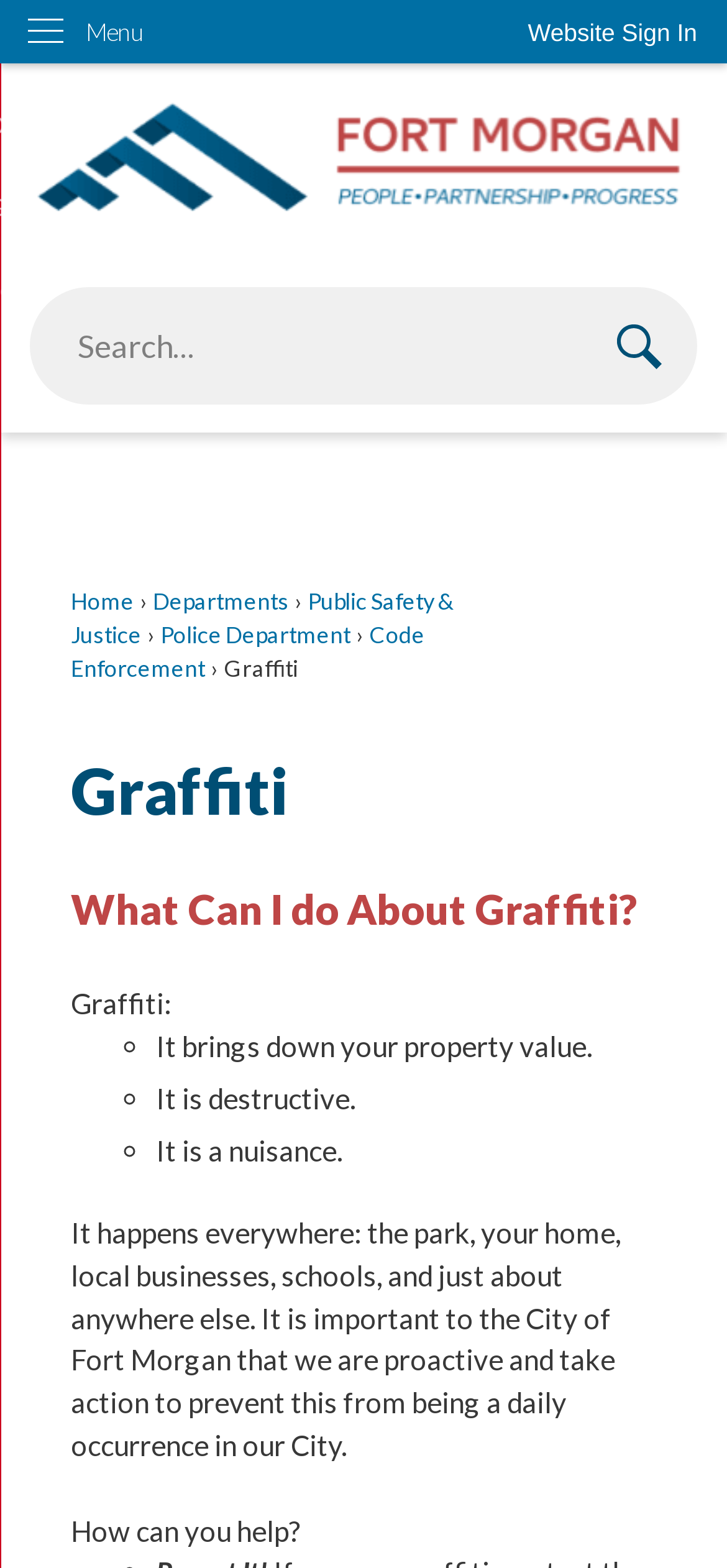Answer the question using only one word or a concise phrase: What is the main topic of this webpage?

Graffiti